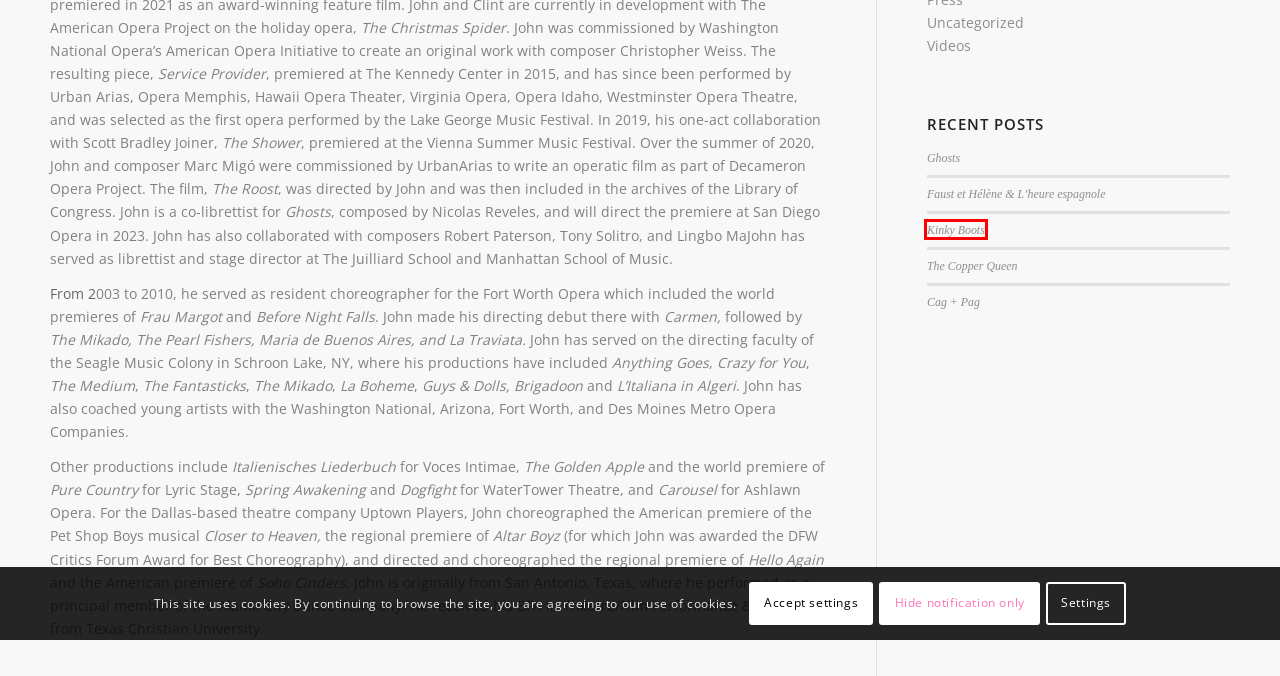Evaluate the webpage screenshot and identify the element within the red bounding box. Select the webpage description that best fits the new webpage after clicking the highlighted element. Here are the candidates:
A. LIBRETTI – JOHN DE LOS SANTOS | DIRECTOR / CHOREOGRAPHER / LIBRETTIST
B. Cag + Pag – JOHN DE LOS SANTOS | DIRECTOR / CHOREOGRAPHER / LIBRETTIST
C. Uncategorized – JOHN DE LOS SANTOS | DIRECTOR / CHOREOGRAPHER / LIBRETTIST
D. Video – JOHN DE LOS SANTOS | DIRECTOR / CHOREOGRAPHER / LIBRETTIST
E. Kinky Boots – JOHN DE LOS SANTOS | DIRECTOR / CHOREOGRAPHER / LIBRETTIST
F. Production Galleries – JOHN DE LOS SANTOS | DIRECTOR / CHOREOGRAPHER / LIBRETTIST
G. Videos – JOHN DE LOS SANTOS | DIRECTOR / CHOREOGRAPHER / LIBRETTIST
H. Faust et Hélène & L’heure espagnole – JOHN DE LOS SANTOS | DIRECTOR / CHOREOGRAPHER / LIBRETTIST

E